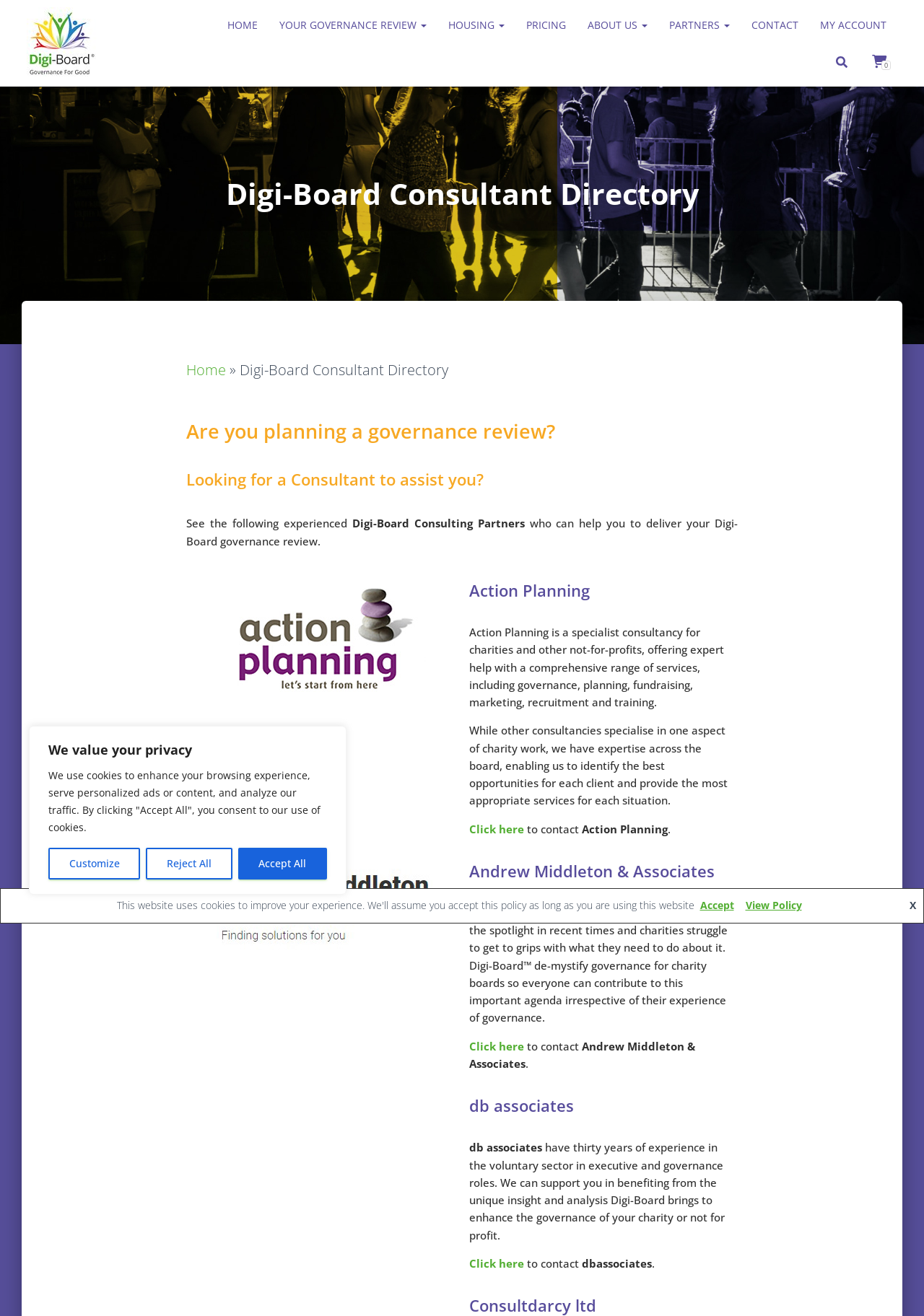Please predict the bounding box coordinates of the element's region where a click is necessary to complete the following instruction: "Search for something". The coordinates should be represented by four float numbers between 0 and 1, i.e., [left, top, right, bottom].

[0.893, 0.033, 0.901, 0.062]